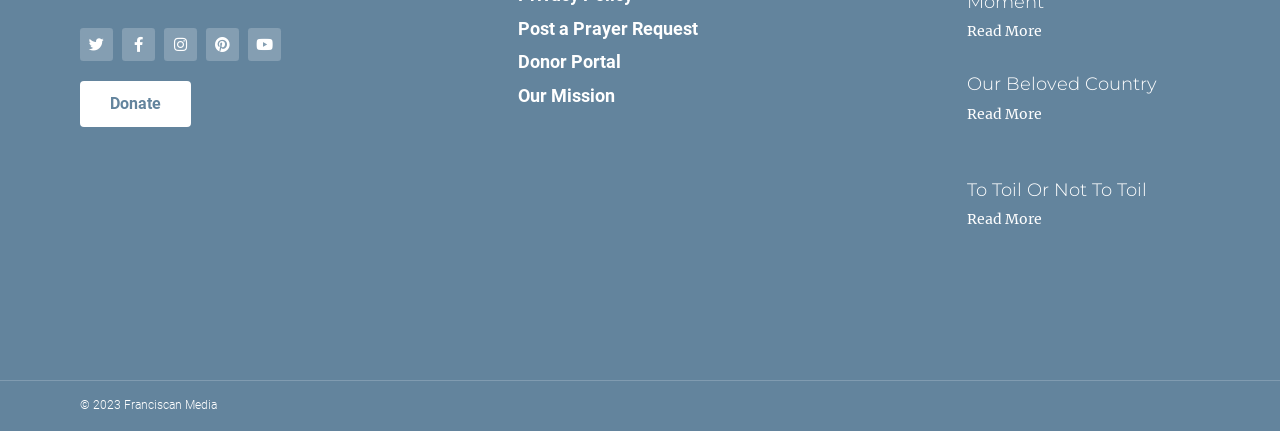Please specify the bounding box coordinates in the format (top-left x, top-left y, bottom-right x, bottom-right y), with values ranging from 0 to 1. Identify the bounding box for the UI component described as follows: Our Beloved Country

[0.755, 0.17, 0.904, 0.221]